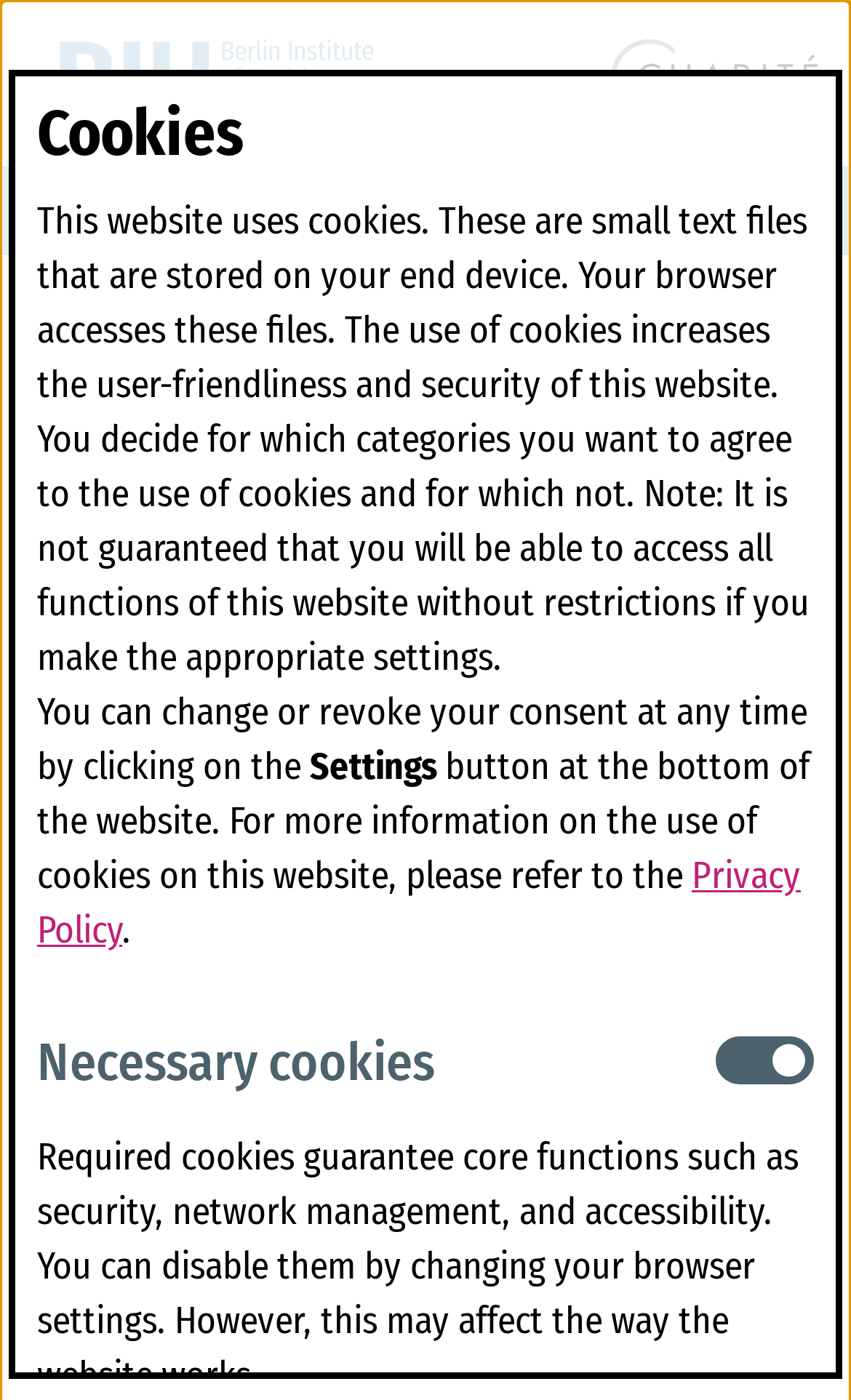Find the bounding box coordinates of the UI element according to this description: "alt="To Charité"".

[0.718, 0.028, 0.962, 0.083]